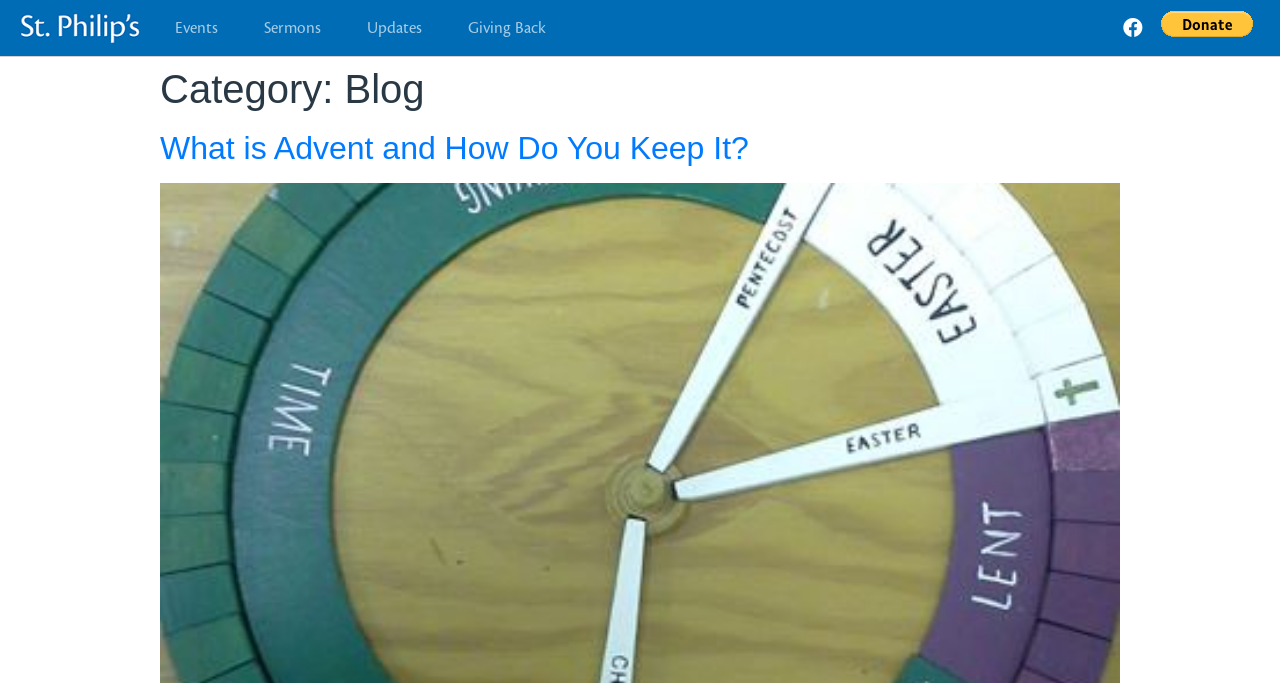Find the bounding box coordinates for the HTML element described in this sentence: "Sermons". Provide the coordinates as four float numbers between 0 and 1, in the format [left, top, right, bottom].

[0.191, 0.008, 0.266, 0.073]